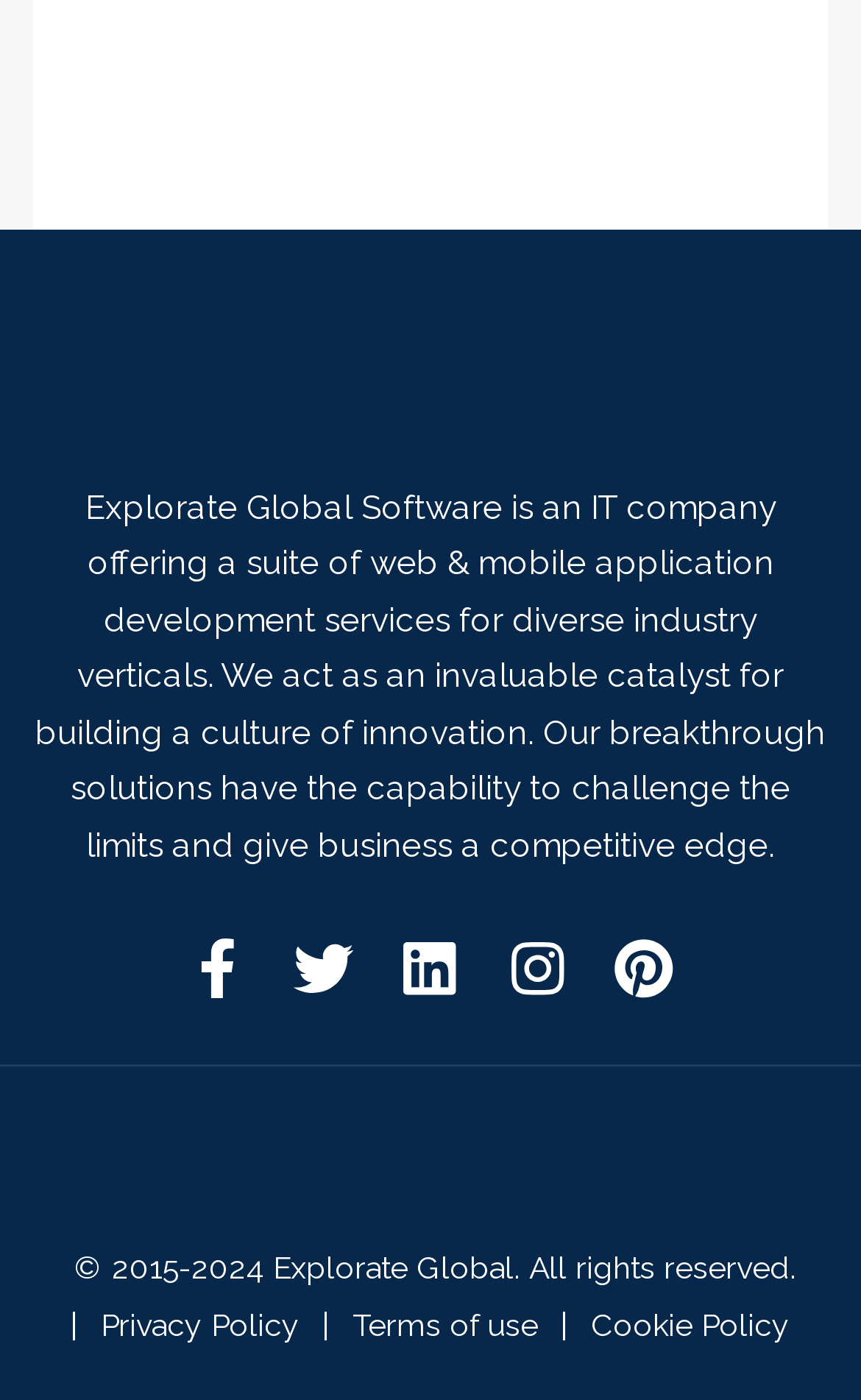Determine the bounding box coordinates of the clickable element to complete this instruction: "check cookie policy". Provide the coordinates in the format of four float numbers between 0 and 1, [left, top, right, bottom].

[0.686, 0.934, 0.917, 0.959]